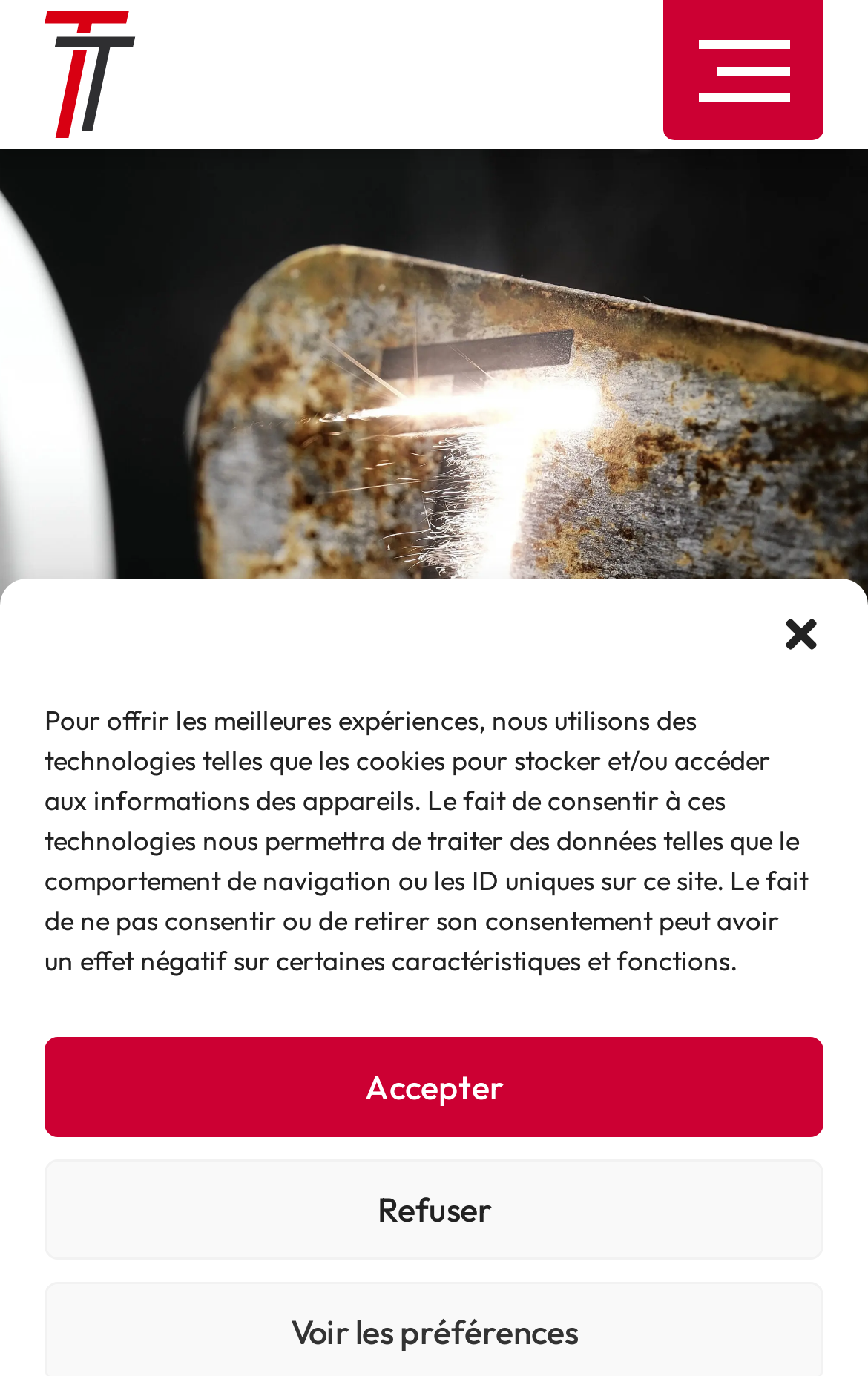Respond with a single word or phrase to the following question:
What does the company support?

Laser requirements